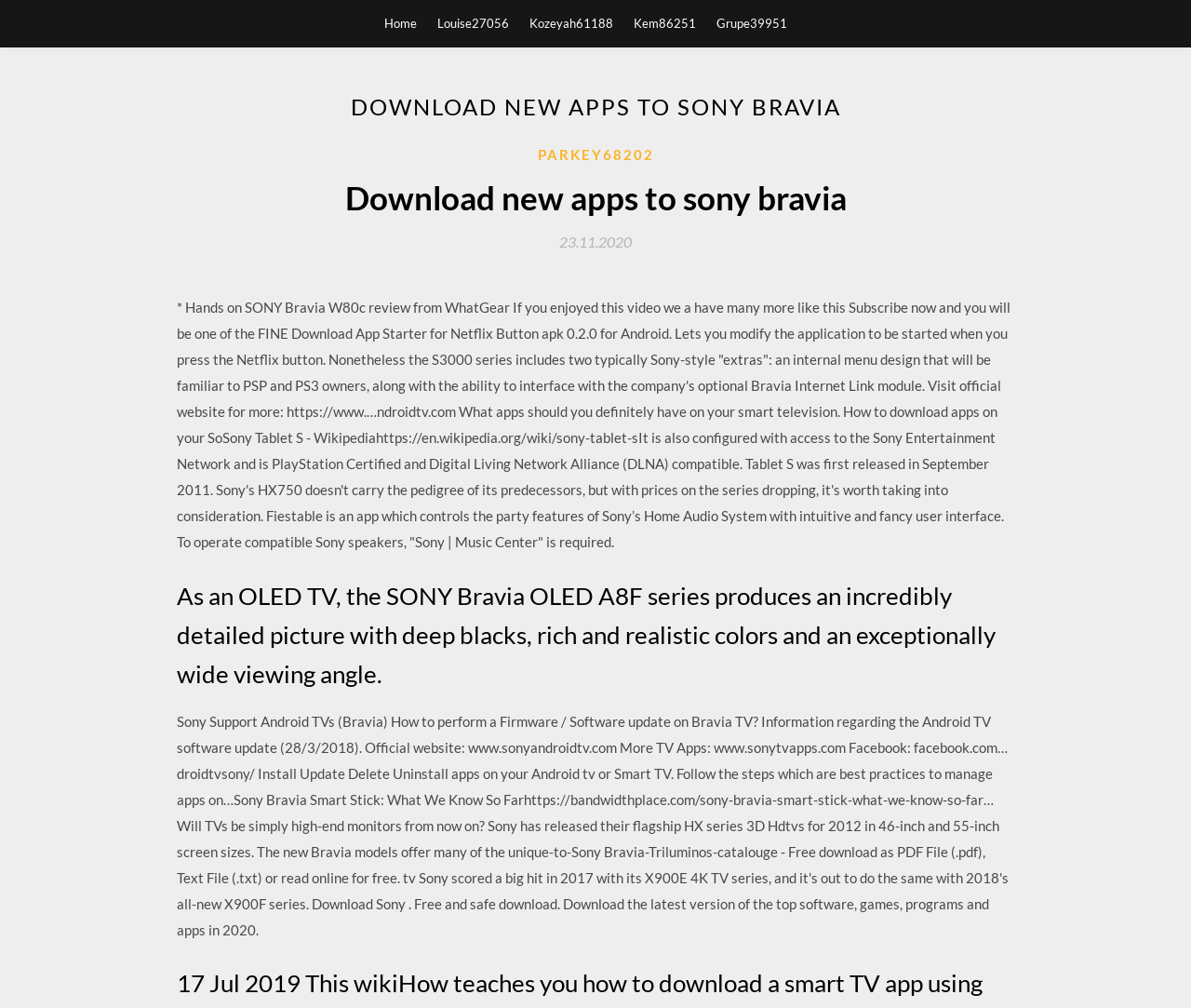Provide a single word or phrase answer to the question: 
What is Fiestable?

An app for Sony's Home Audio System